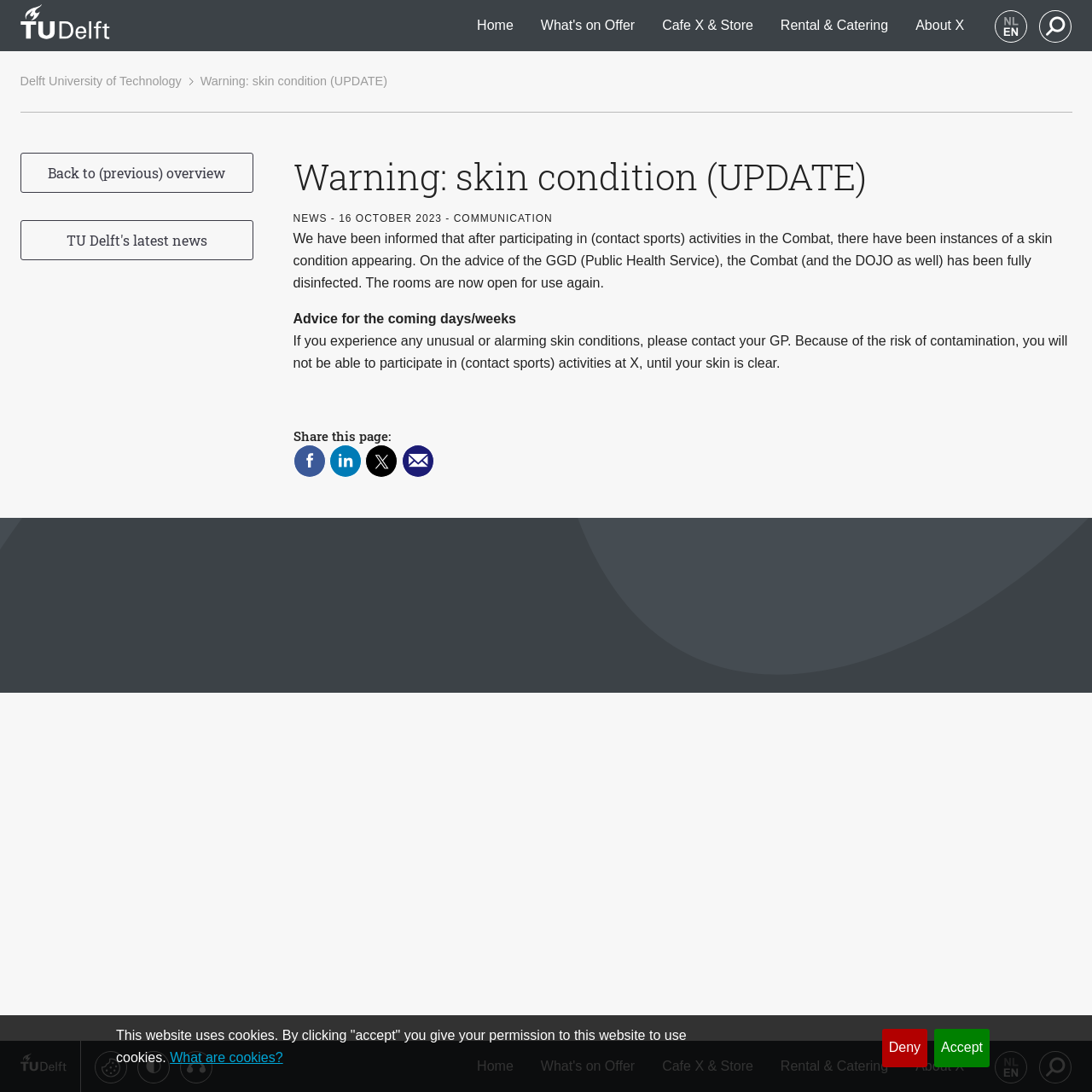Create an in-depth description of the webpage, covering main sections.

This webpage appears to be a news article page from TU Delft, a university in the Netherlands. At the top left corner, there is a link to the TU Delft homepage, accompanied by a small image of the university's logo. Below this, there are several links to different sections of the website, including "Home", "What's on Offer", "Cafe X & Store", "Rental & Catering", and "About X".

The main content of the page is an article with the title "Warning: skin condition (UPDATE)". The article is divided into several sections, including a heading, a news summary, and a section with advice for the coming days and weeks. The news summary informs readers that there have been instances of a skin condition appearing after participating in contact sports activities in the Combat, and that the rooms have been fully disinfected and are now open for use again. The advice section warns readers to contact their GP if they experience any unusual or alarming skin conditions and advises them not to participate in contact sports activities at X until their skin is clear.

Below the article, there are links to share the page on social media platforms, including Facebook, LinkedIn, Twitter, and Email. At the bottom of the page, there is a footer section with links to the TU Delft homepage, cookie settings, and activate high contrast. There are also buttons to accept or deny cookies and a search button.